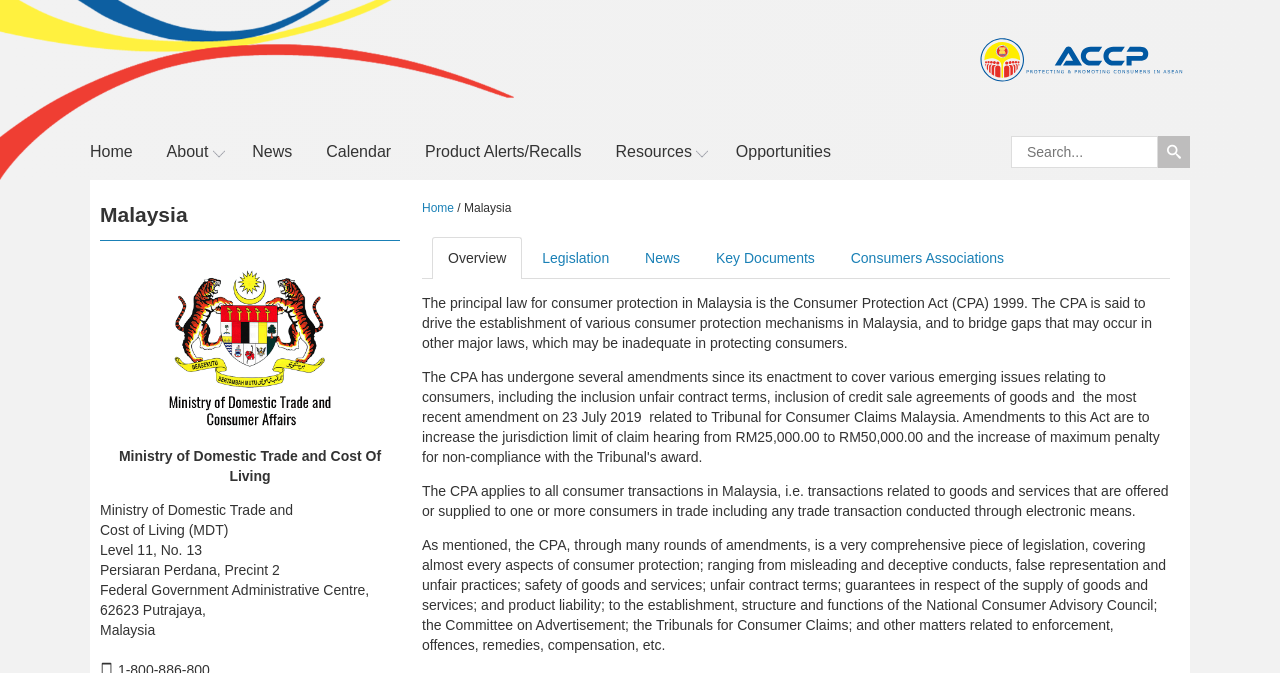Generate a thorough description of the webpage.

The webpage appears to be a government website focused on consumer protection in Malaysia. At the top, there is a banner with a country name "Malaysia" and an image of the ASEAN consumer logo. Below the banner, there is a navigation menu with links to "Home", "About", "News", "Calendar", "Product Alerts/Recalls", "Resources", and "Opportunities". 

To the right of the navigation menu, there is a search bar with a magnifying glass icon. Below the search bar, there is a heading "Malaysia" followed by an image. 

On the left side of the page, there is a section with the title "Ministry of Domestic Trade and Cost Of Living" and an address. Below the address, there is a brief overview of the Consumer Protection Act (CPA) 1999, which is the principal law for consumer protection in Malaysia. The CPA is described as a comprehensive piece of legislation that covers various aspects of consumer protection, including misleading and deceptive conducts, safety of goods and services, unfair contract terms, and product liability. 

In the middle of the page, there are links to "Overview", "Legislation", "News", "Key Documents", and "Consumers Associations" related to consumer protection in Malaysia.